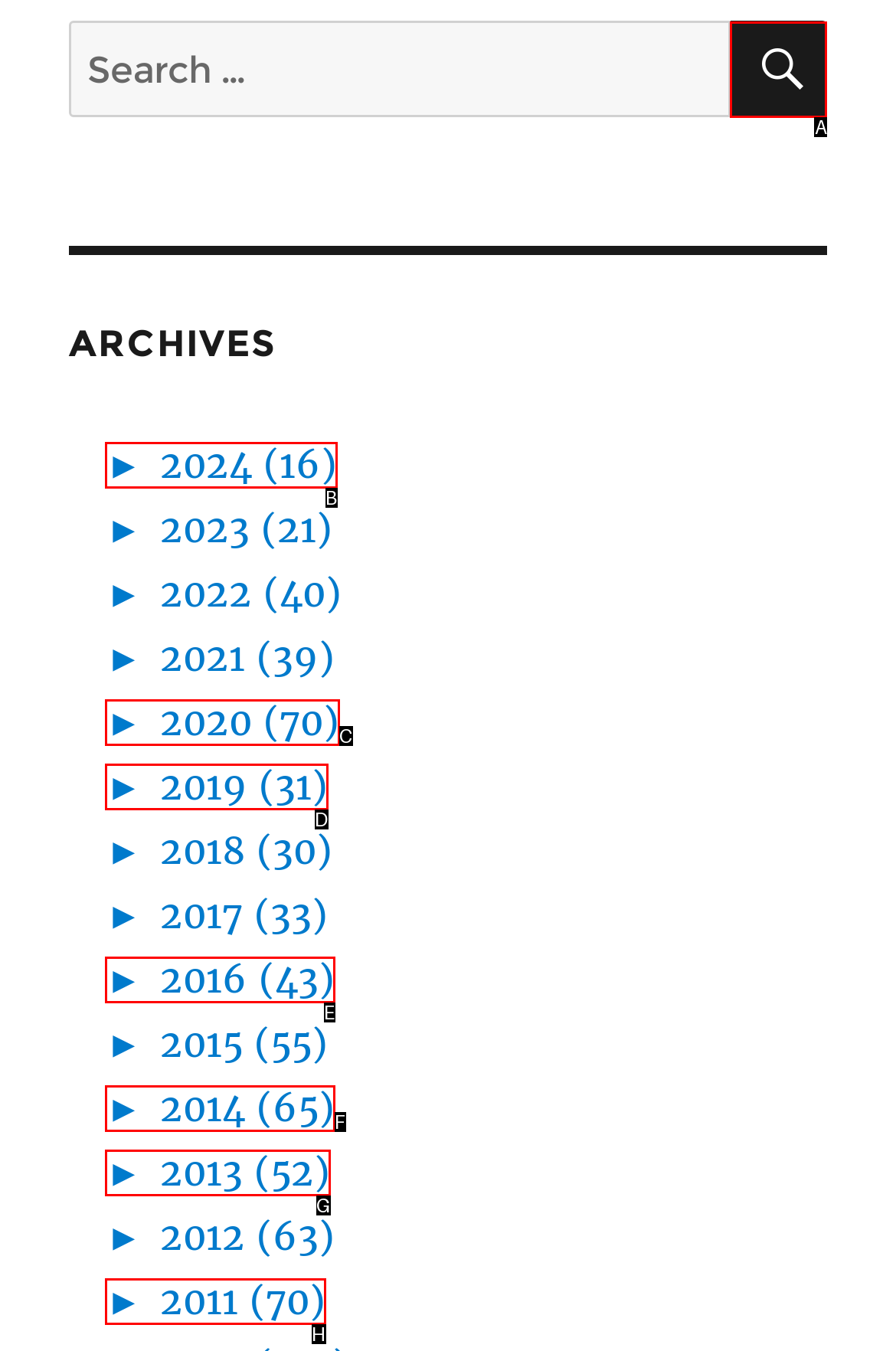Point out which HTML element you should click to fulfill the task: Click on SEARCH button.
Provide the option's letter from the given choices.

A